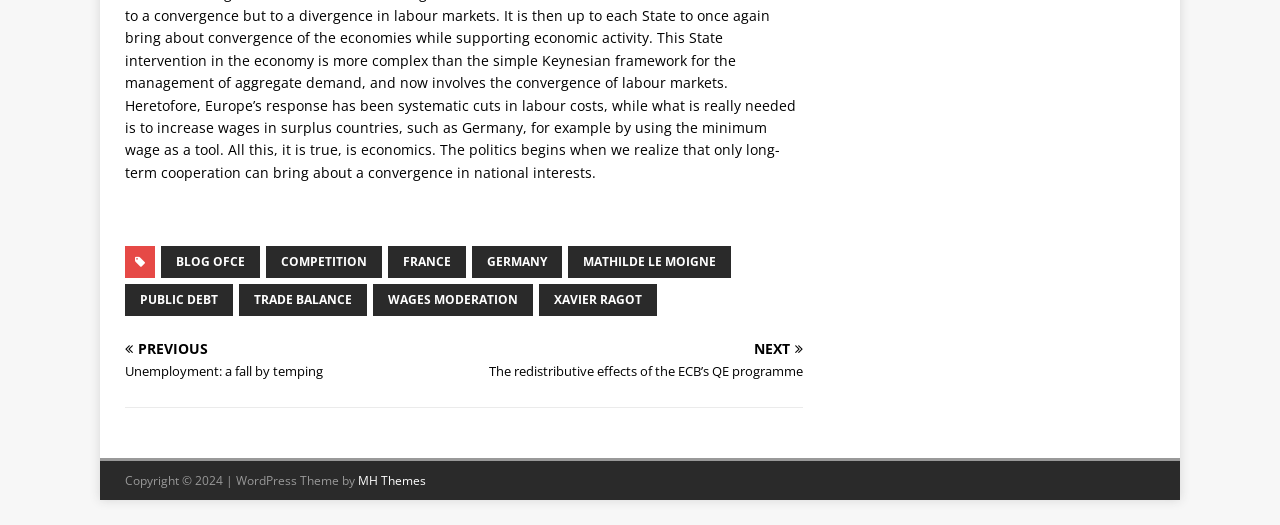Pinpoint the bounding box coordinates for the area that should be clicked to perform the following instruction: "read about competition".

[0.208, 0.469, 0.298, 0.53]